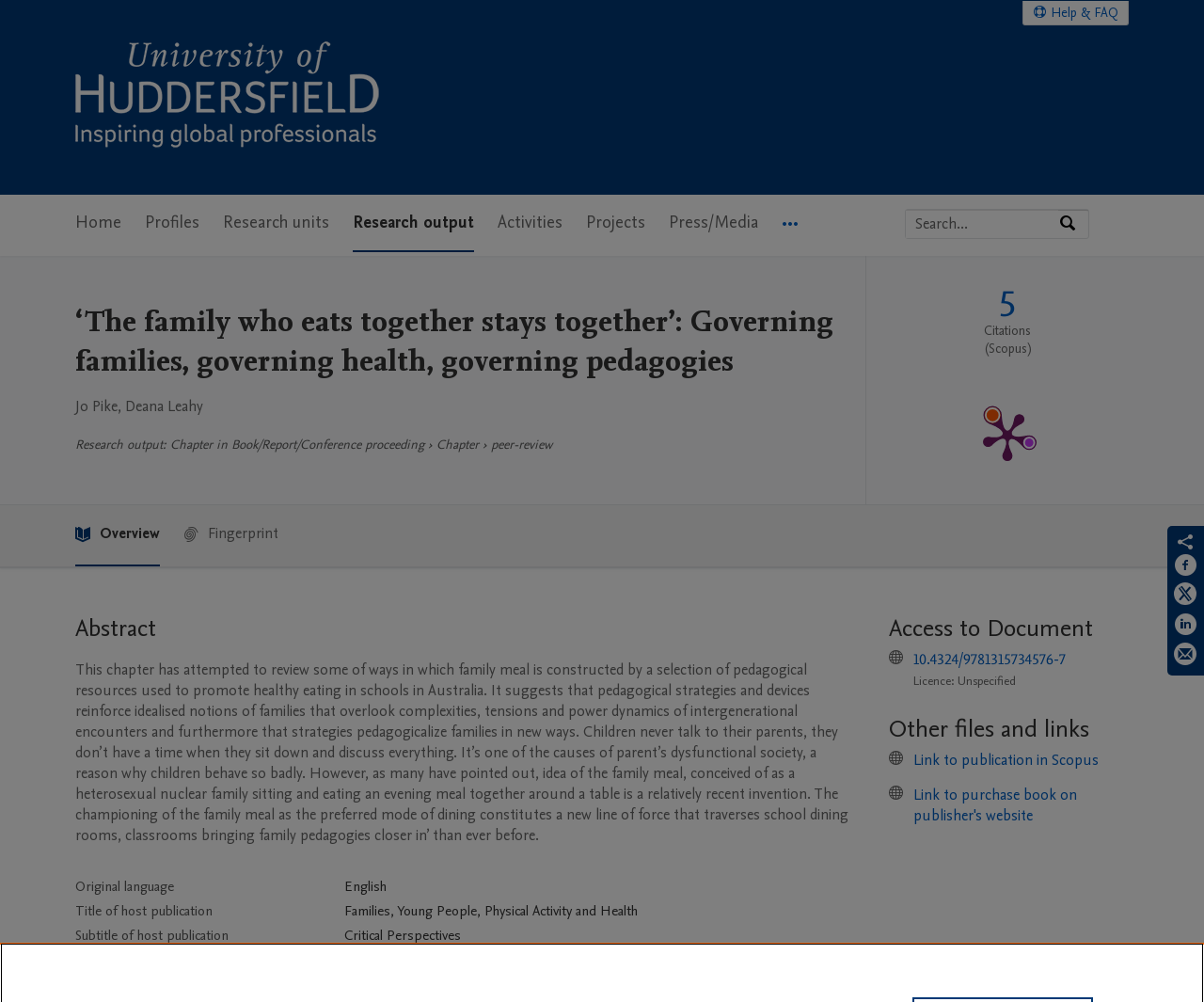Who are the authors of the chapter?
Please use the image to provide a one-word or short phrase answer.

Jo Pike, Deana Leahy